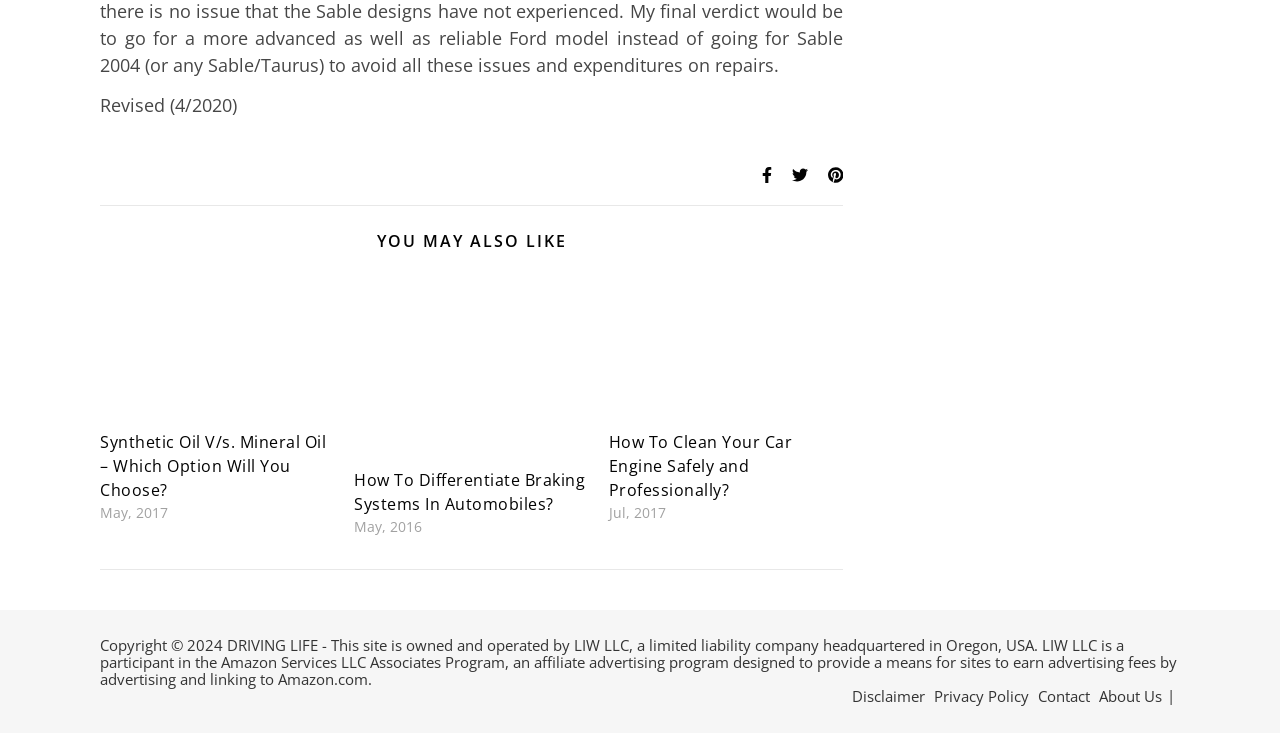Identify the bounding box coordinates of the region that should be clicked to execute the following instruction: "Visit the Disclaimer page".

[0.666, 0.936, 0.723, 0.964]